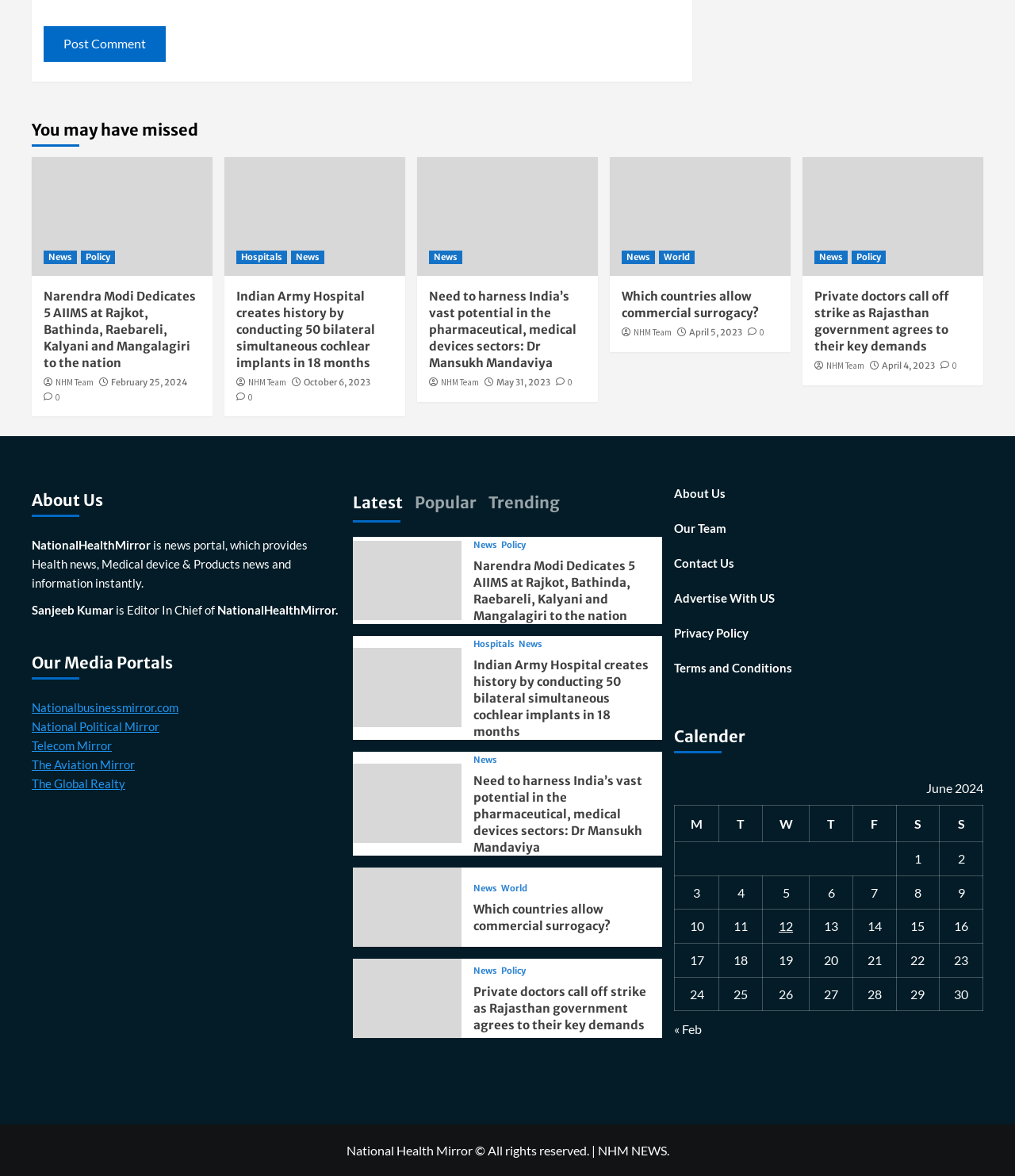Could you find the bounding box coordinates of the clickable area to complete this instruction: "Click the 'Post Comment' button"?

[0.043, 0.022, 0.163, 0.053]